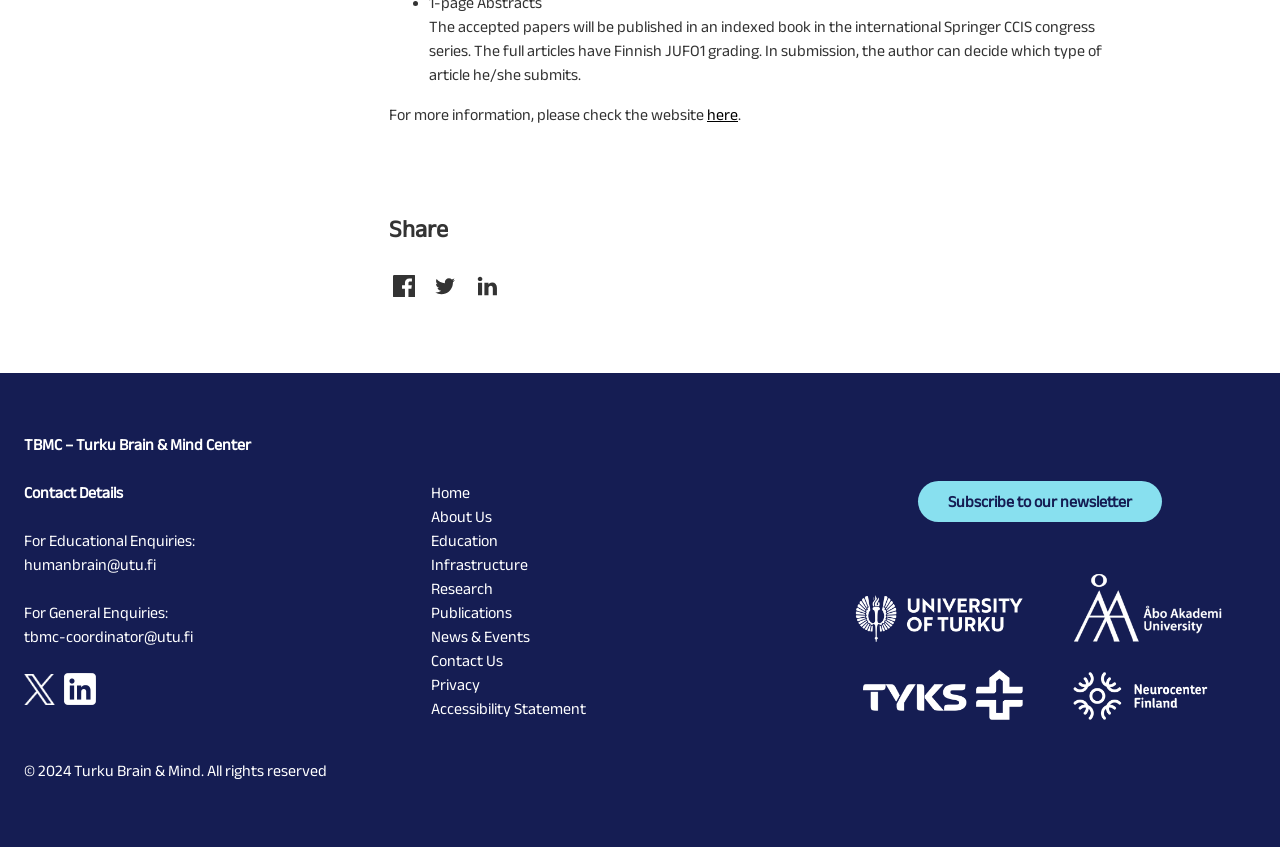What is the purpose of the 'Subscribe to our newsletter' link?
Please ensure your answer to the question is detailed and covers all necessary aspects.

The answer can be inferred from the text 'Subscribe to our newsletter' which is a link, suggesting that clicking on it will allow users to subscribe to the newsletter.